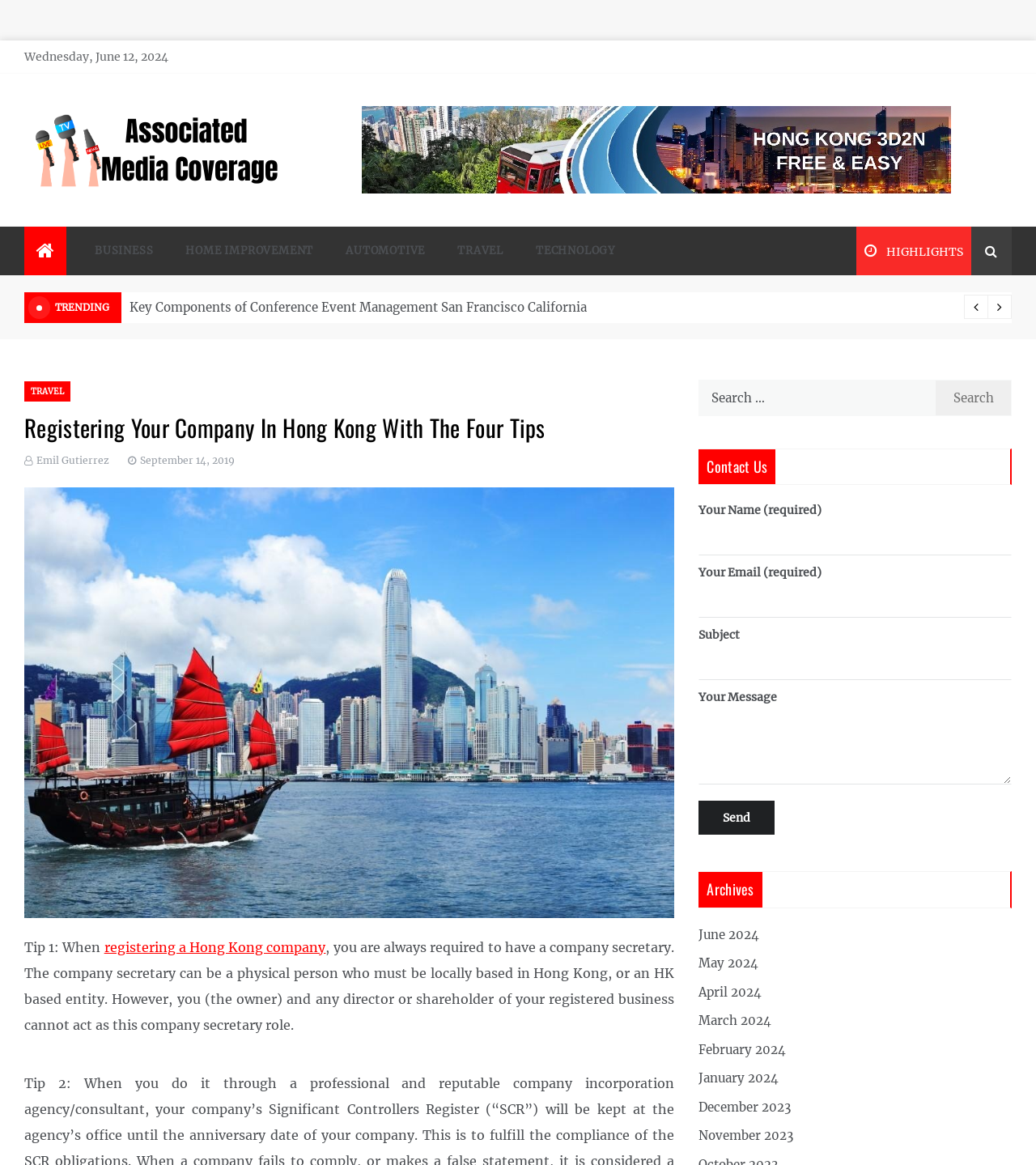Respond to the question below with a single word or phrase:
What is the purpose of the form at the bottom of the webpage?

Contact form